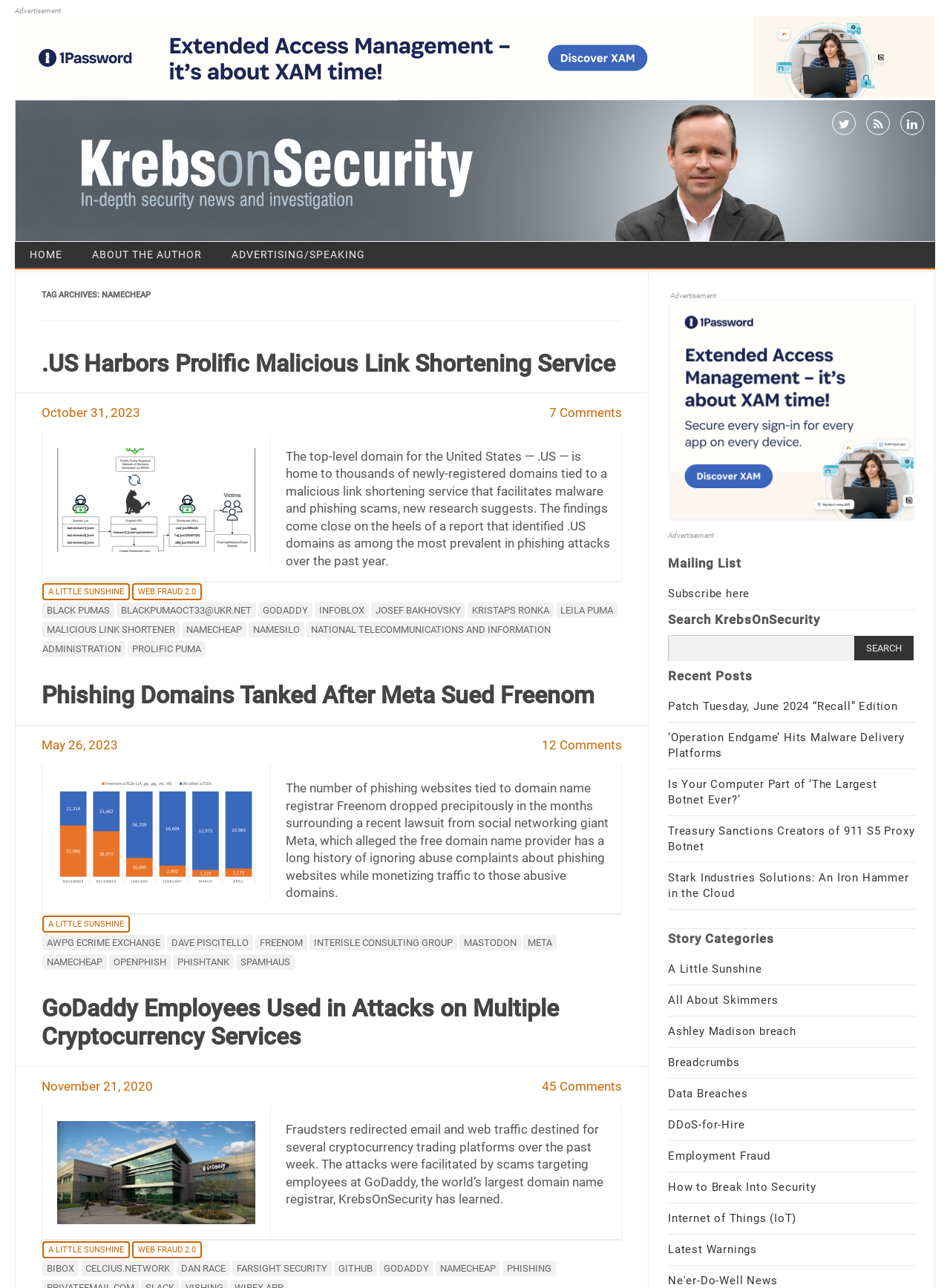Respond to the question with just a single word or phrase: 
How many comments are there on the second article?

12 Comments